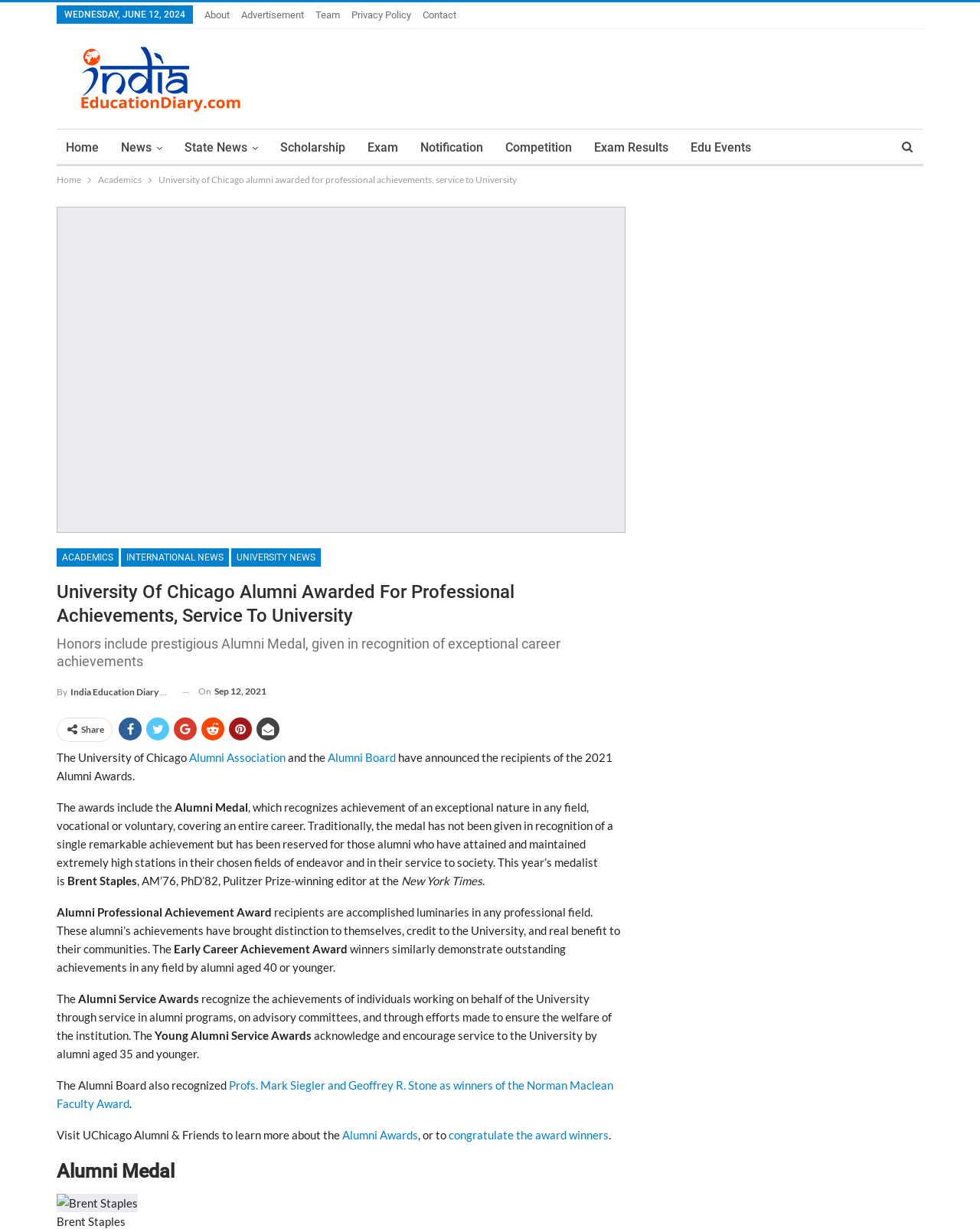Please identify the bounding box coordinates of the clickable area that will allow you to execute the instruction: "Click the 'About' link".

[0.209, 0.007, 0.234, 0.017]